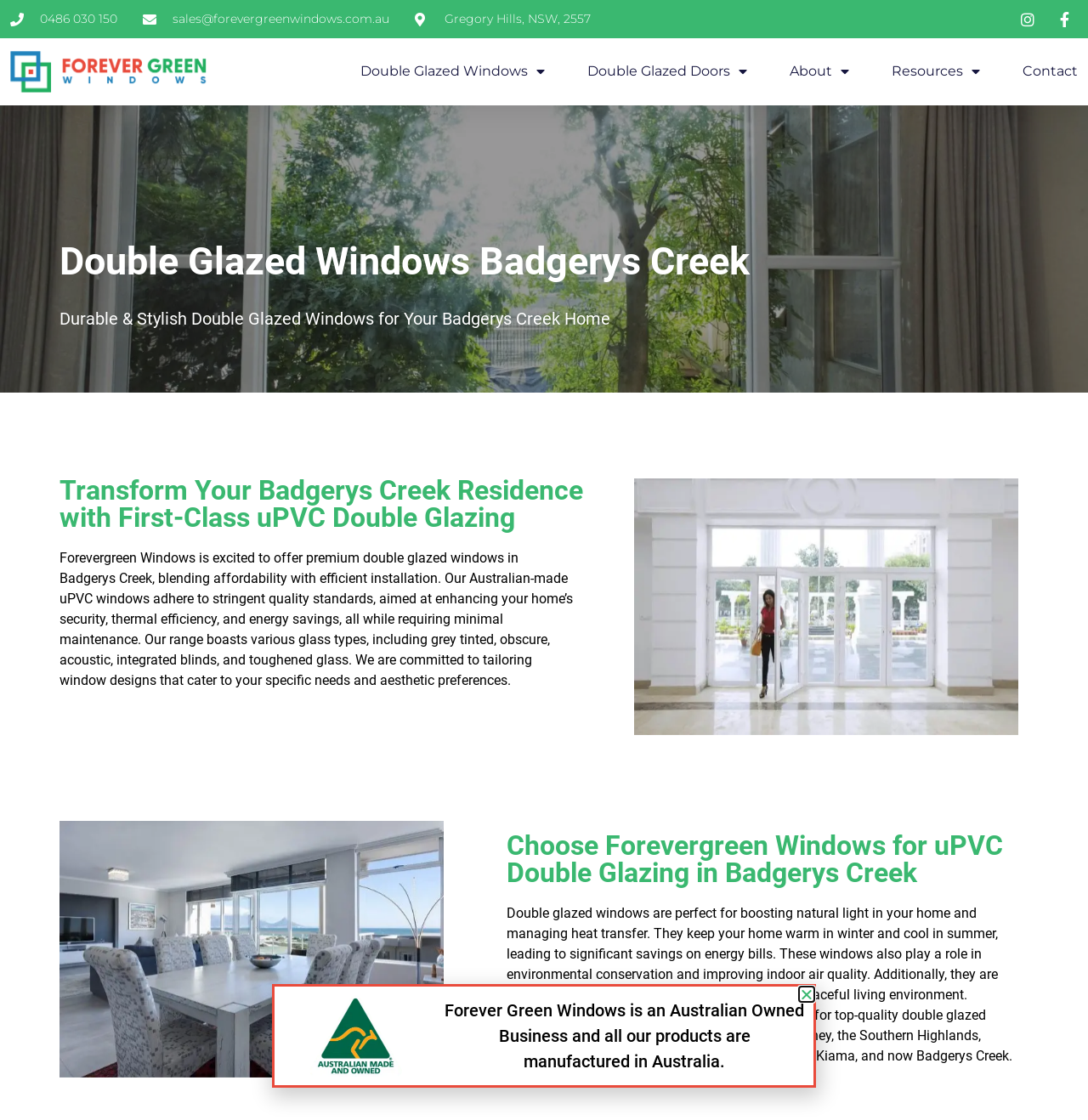Is Forever Green Windows an Australian-owned business?
Utilize the image to construct a detailed and well-explained answer.

I found this information by looking at the bottom of the webpage, where there is a static text element with the text 'Forever Green Windows is an Australian Owned Business and all our products are manufactured in Australia.' This confirms that Forever Green Windows is an Australian-owned business.